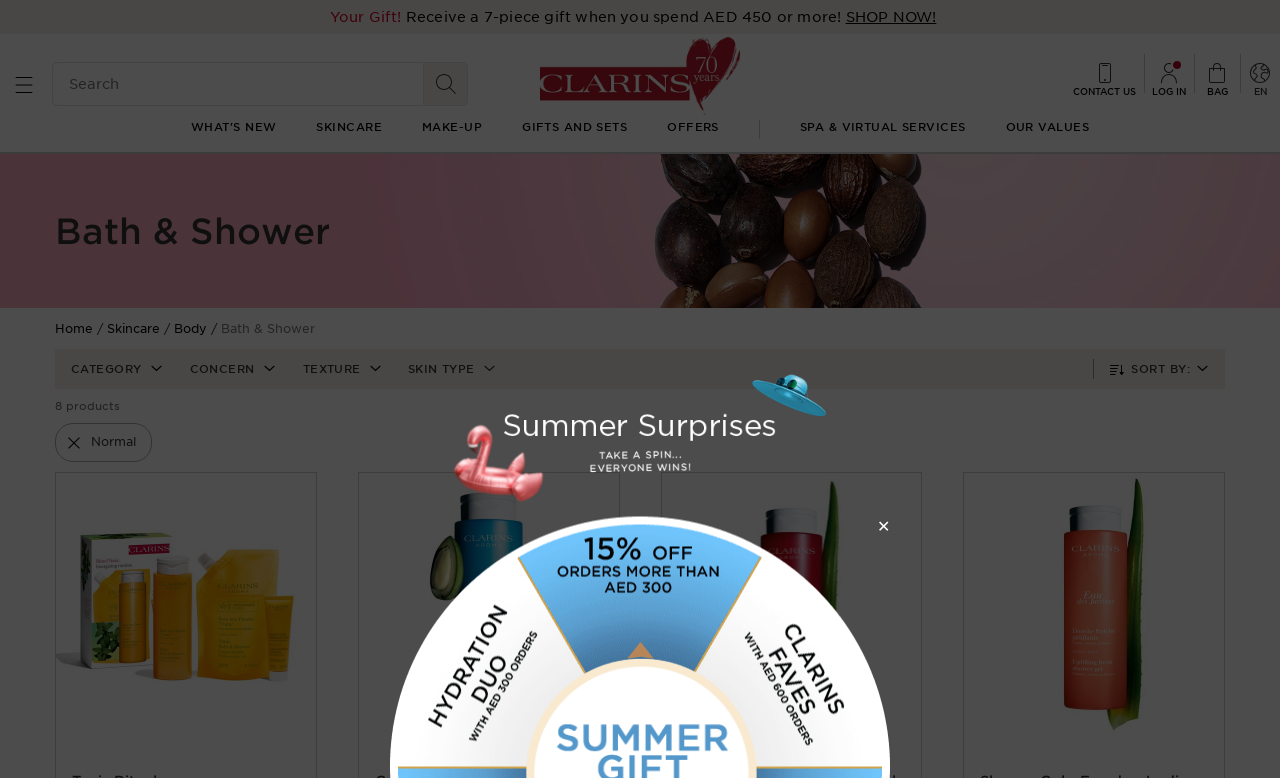Please provide the bounding box coordinates for the element that needs to be clicked to perform the instruction: "Click the hamburger menu". The coordinates must consist of four float numbers between 0 and 1, formatted as [left, top, right, bottom].

[0.006, 0.088, 0.031, 0.129]